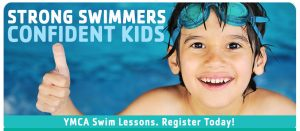Please provide a comprehensive answer to the question based on the screenshot: What is the bold text on the left side of the image?

The image has bold text on the left side, which is prominently displayed, and it reads 'STRONG SWIMMERS', emphasizing the importance of swimming education and confidence in young swimmers.